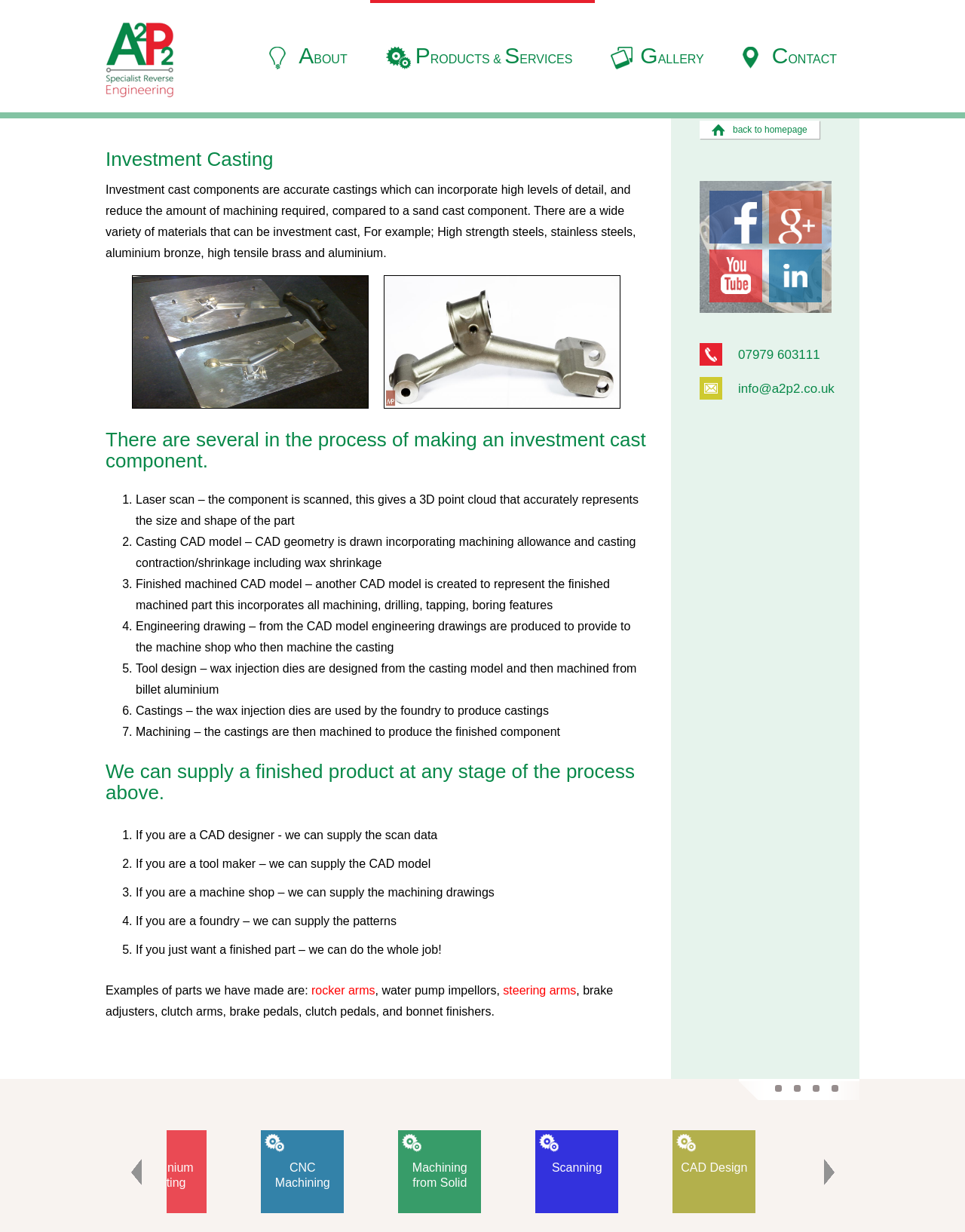Utilize the information from the image to answer the question in detail:
What is the contact information provided on this webpage?

The webpage provides contact information, including a phone number (07979 603111) and an email address (info@a2p2.co.uk), which can be found in the table at the bottom of the page.